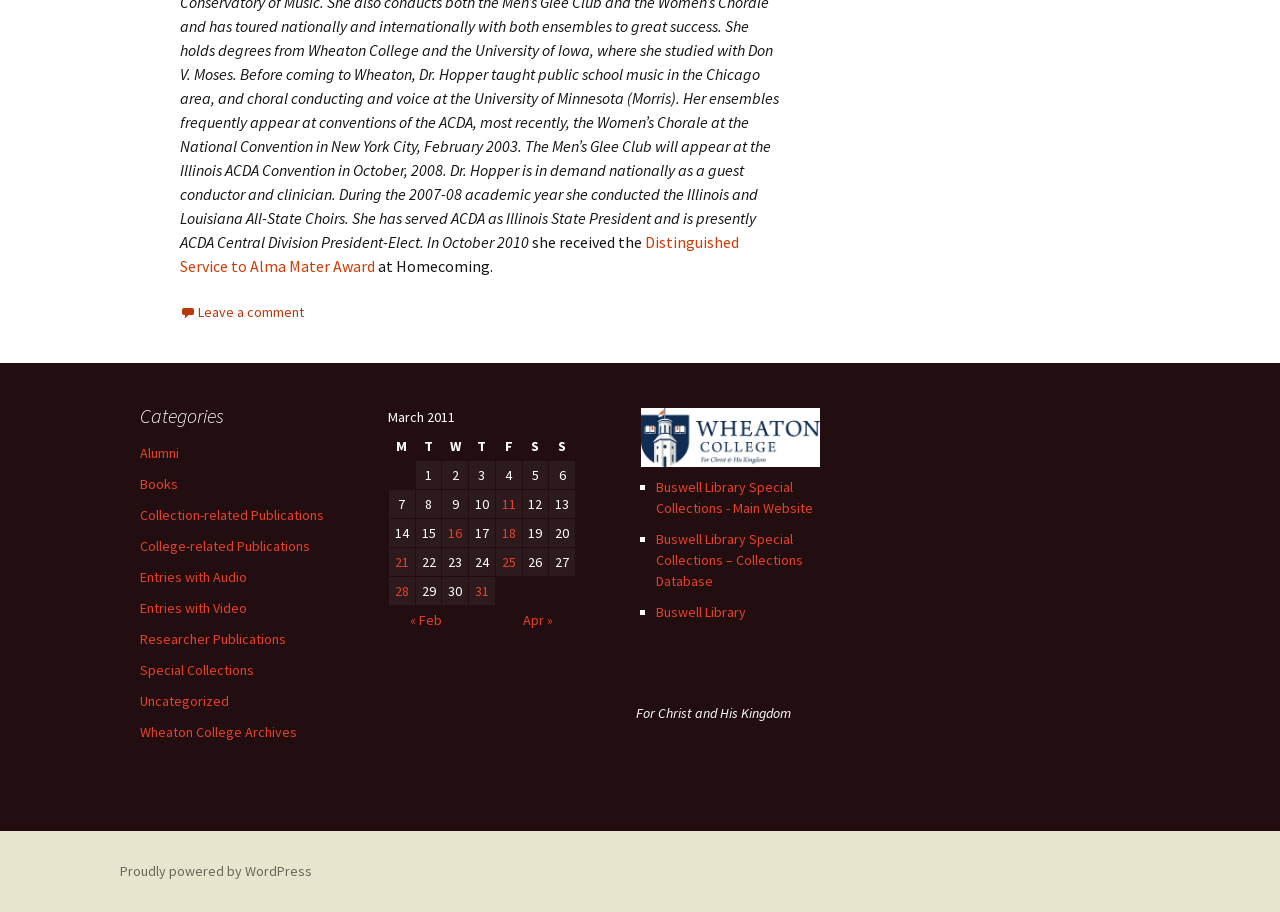Examine the screenshot and answer the question in as much detail as possible: What is the purpose of the links in the calendar?

The links in the calendar, such as 'Posts published on March 11, 2011', suggest that they are used to view posts or articles published on specific dates.